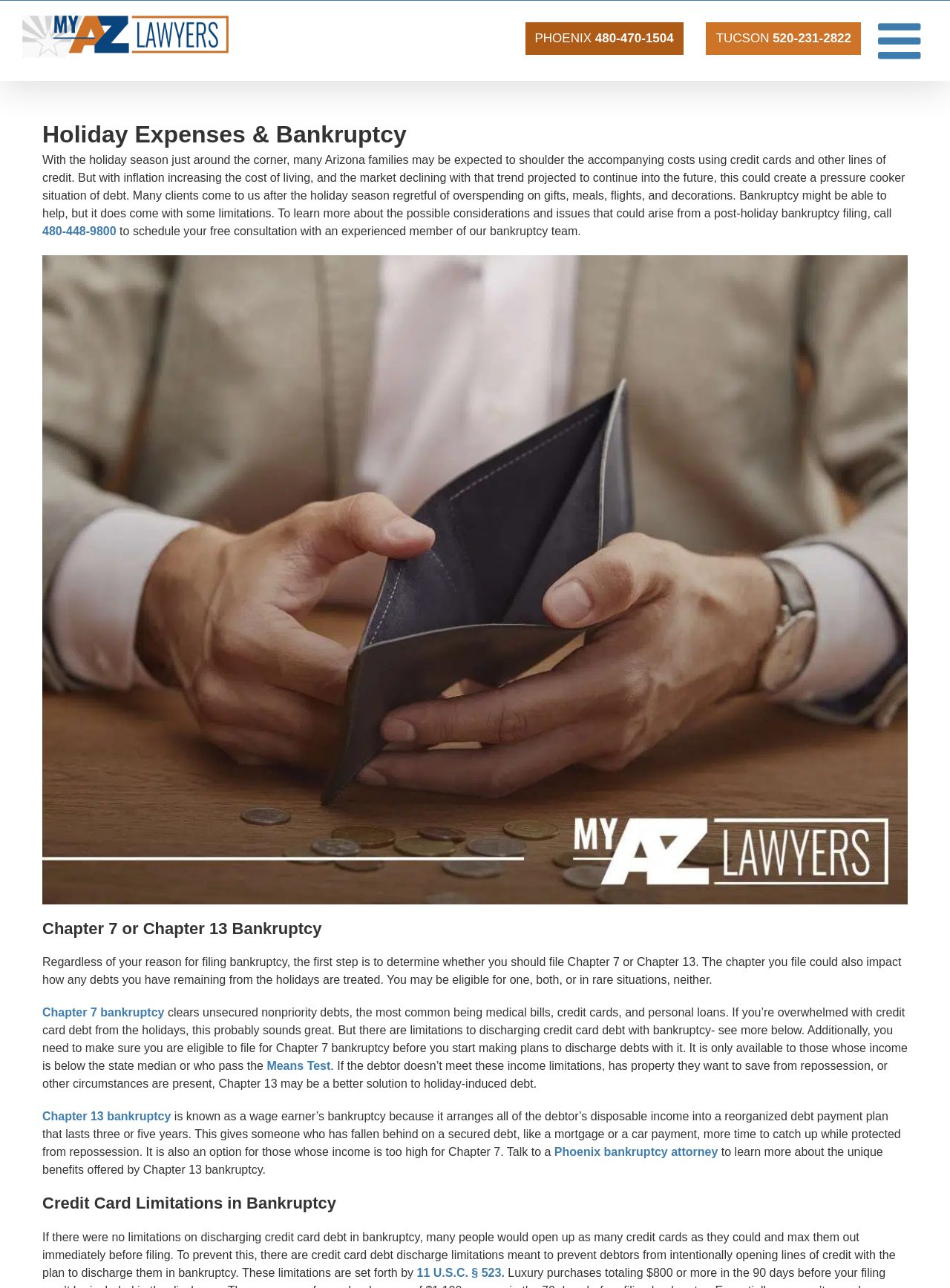Please use the details from the image to answer the following question comprehensively:
What are the two types of bankruptcy mentioned on the webpage?

I found the answer by reading the text content of the webpage, specifically the section that compares and contrasts Chapter 7 and Chapter 13 bankruptcy. The webpage explains the differences between the two types of bankruptcy and how they can be used to address debt.